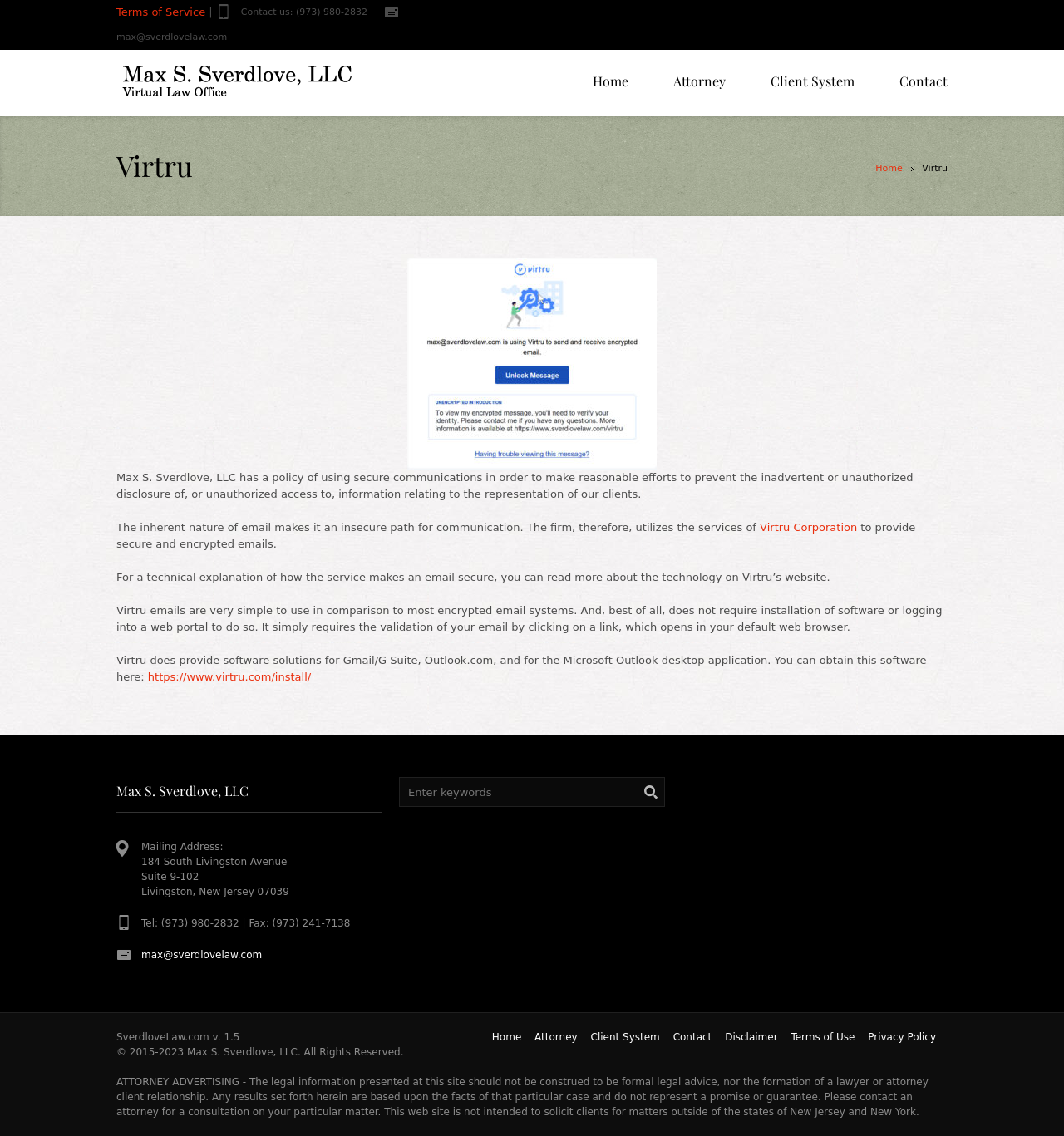Please identify the bounding box coordinates of the region to click in order to complete the task: "Click on the 'Steering wheel covers' link". The coordinates must be four float numbers between 0 and 1, specified as [left, top, right, bottom].

None